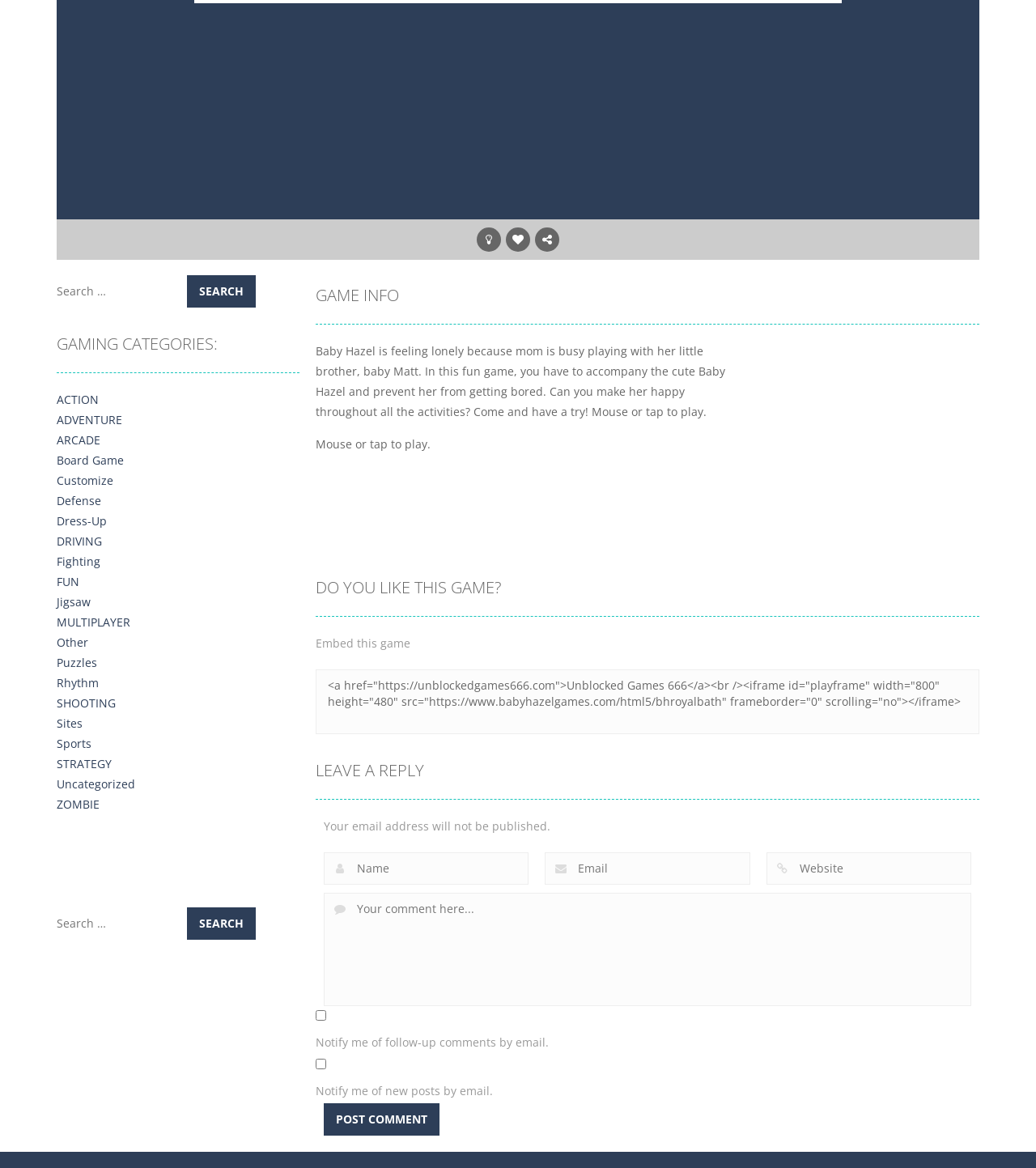Refer to the screenshot and answer the following question in detail:
What is the name of the baby in the game?

The game description mentions 'Baby Hazel is feeling lonely because mom is busy playing with her little brother, baby Matt.' Therefore, the name of the baby in the game is Baby Hazel.